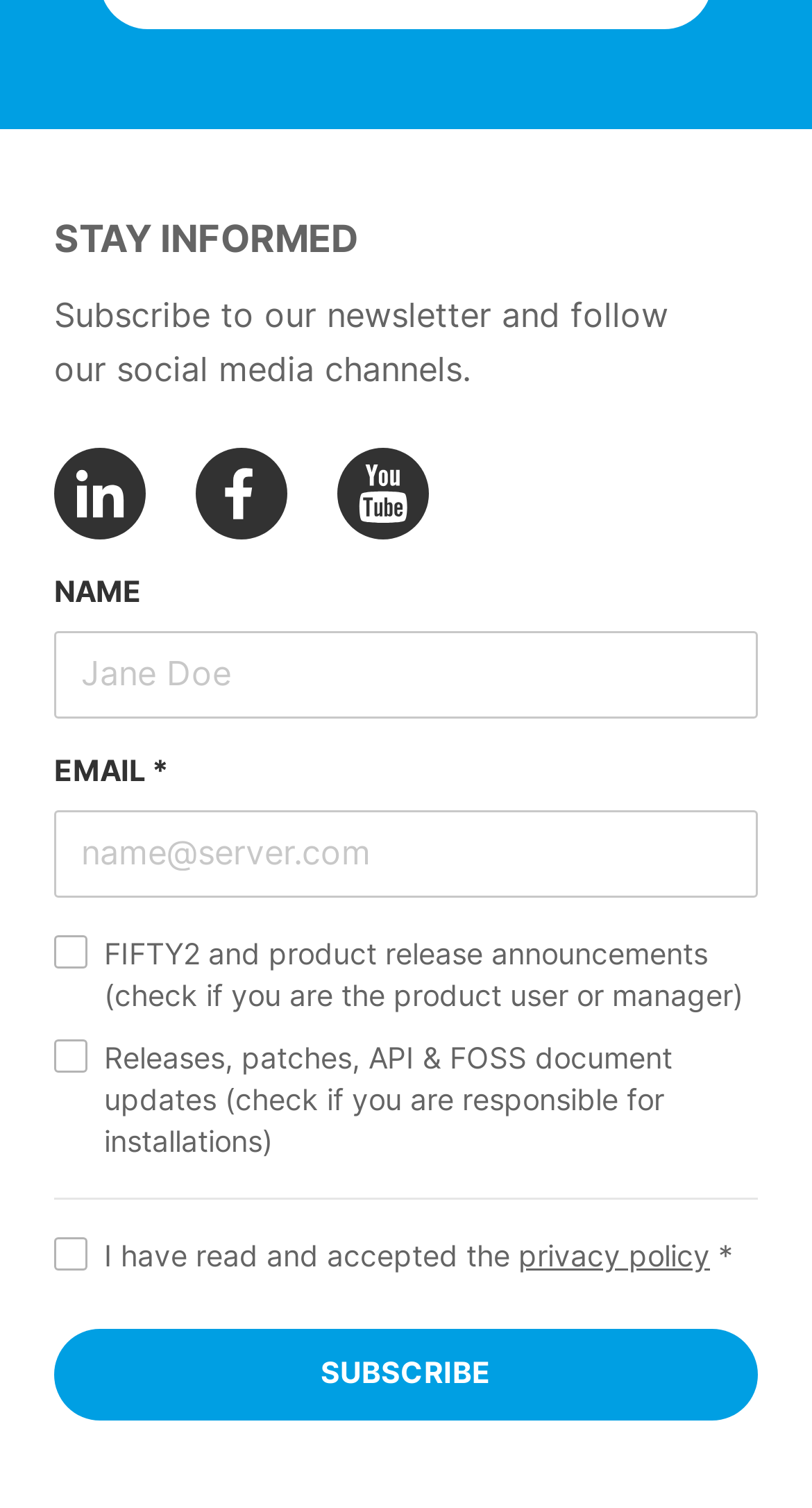How many social media channels are available to follow?
Can you provide a detailed and comprehensive answer to the question?

There are three social media channels available to follow, namely Linkedin, Facebook, and Youtube, as indicated by the links and corresponding images on the webpage.